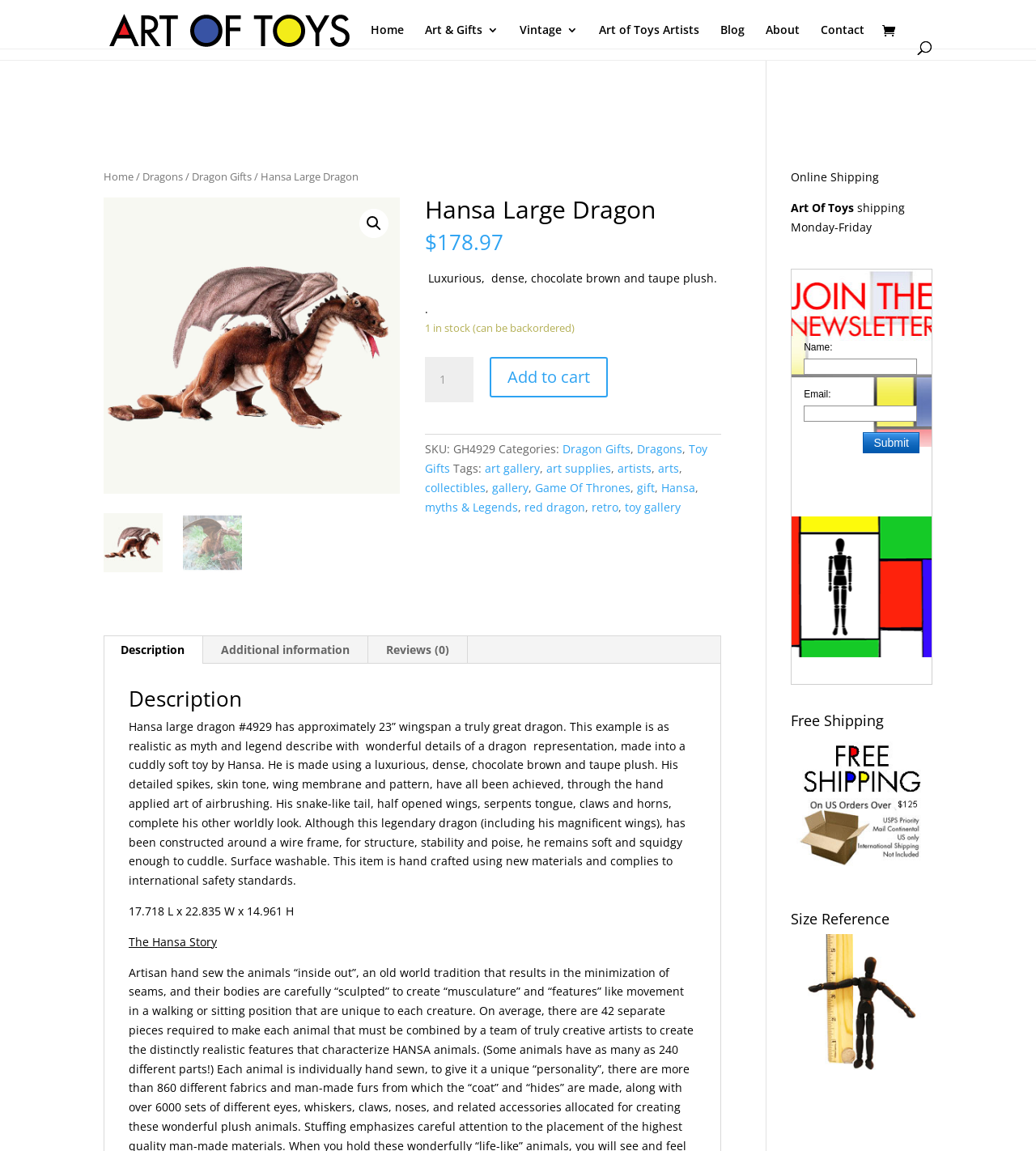Determine the bounding box coordinates (top-left x, top-left y, bottom-right x, bottom-right y) of the UI element described in the following text: toy gallery

[0.603, 0.434, 0.657, 0.447]